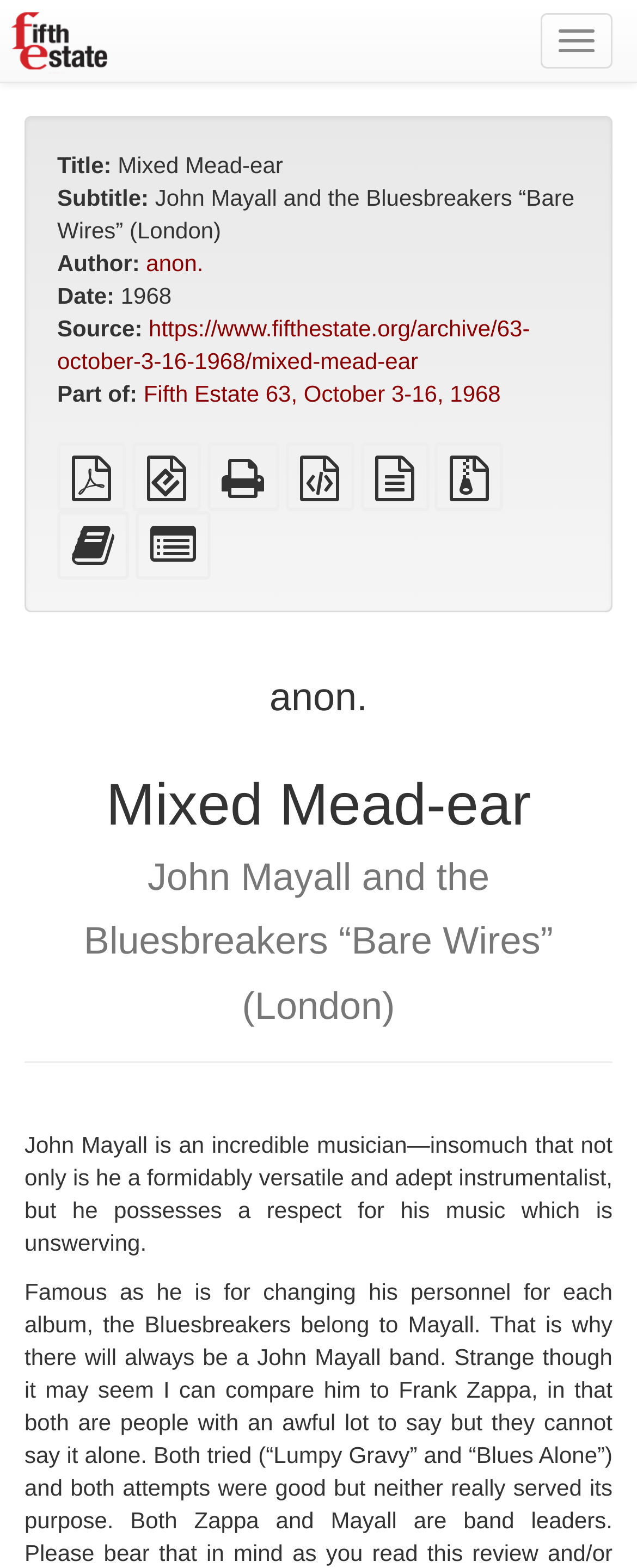Please locate the bounding box coordinates of the element that should be clicked to achieve the given instruction: "Visit Fifth Estate Archive".

[0.0, 0.016, 0.187, 0.033]